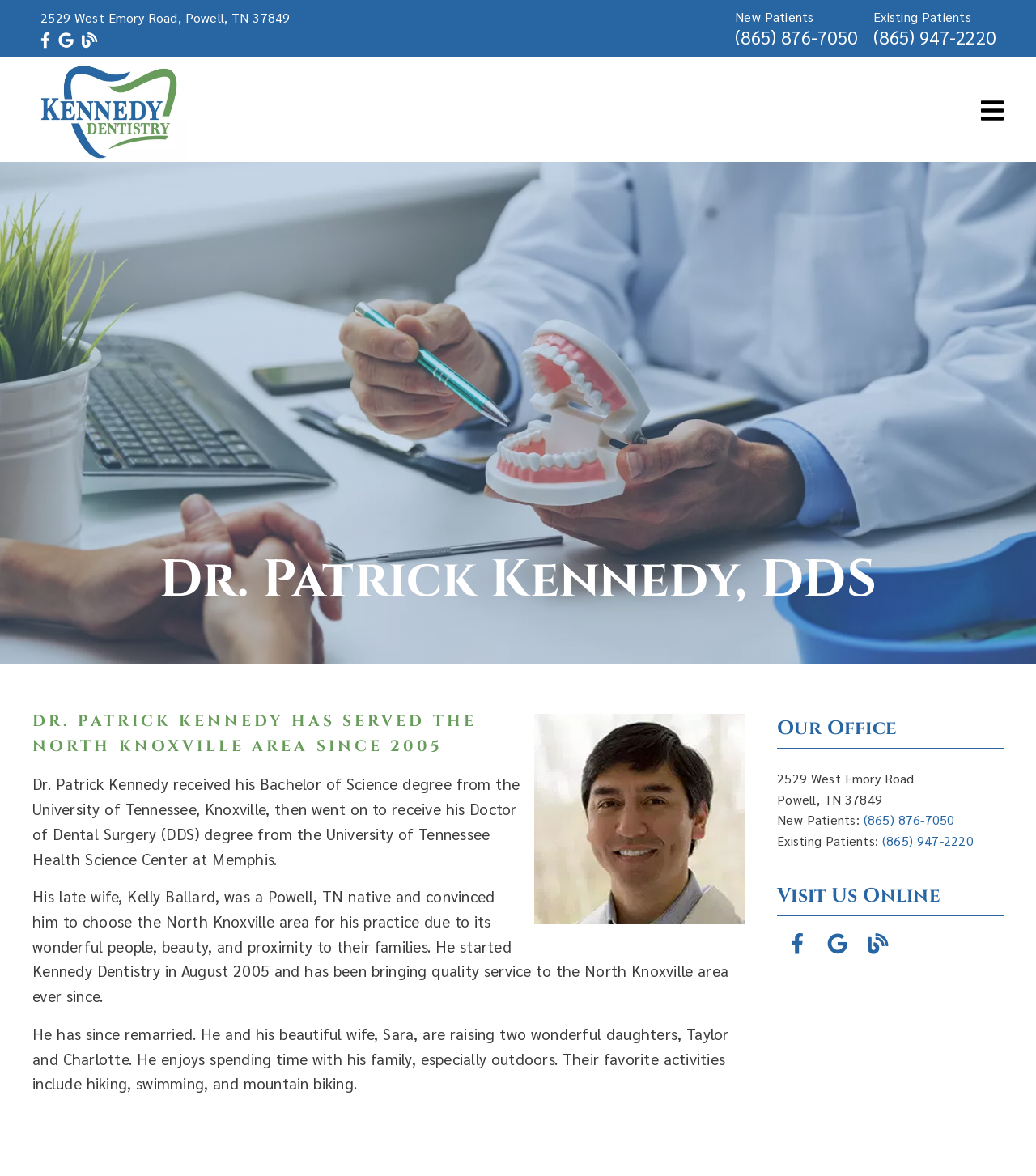Determine the bounding box coordinates for the UI element matching this description: "aria-label="link"".

[0.031, 0.126, 0.181, 0.14]